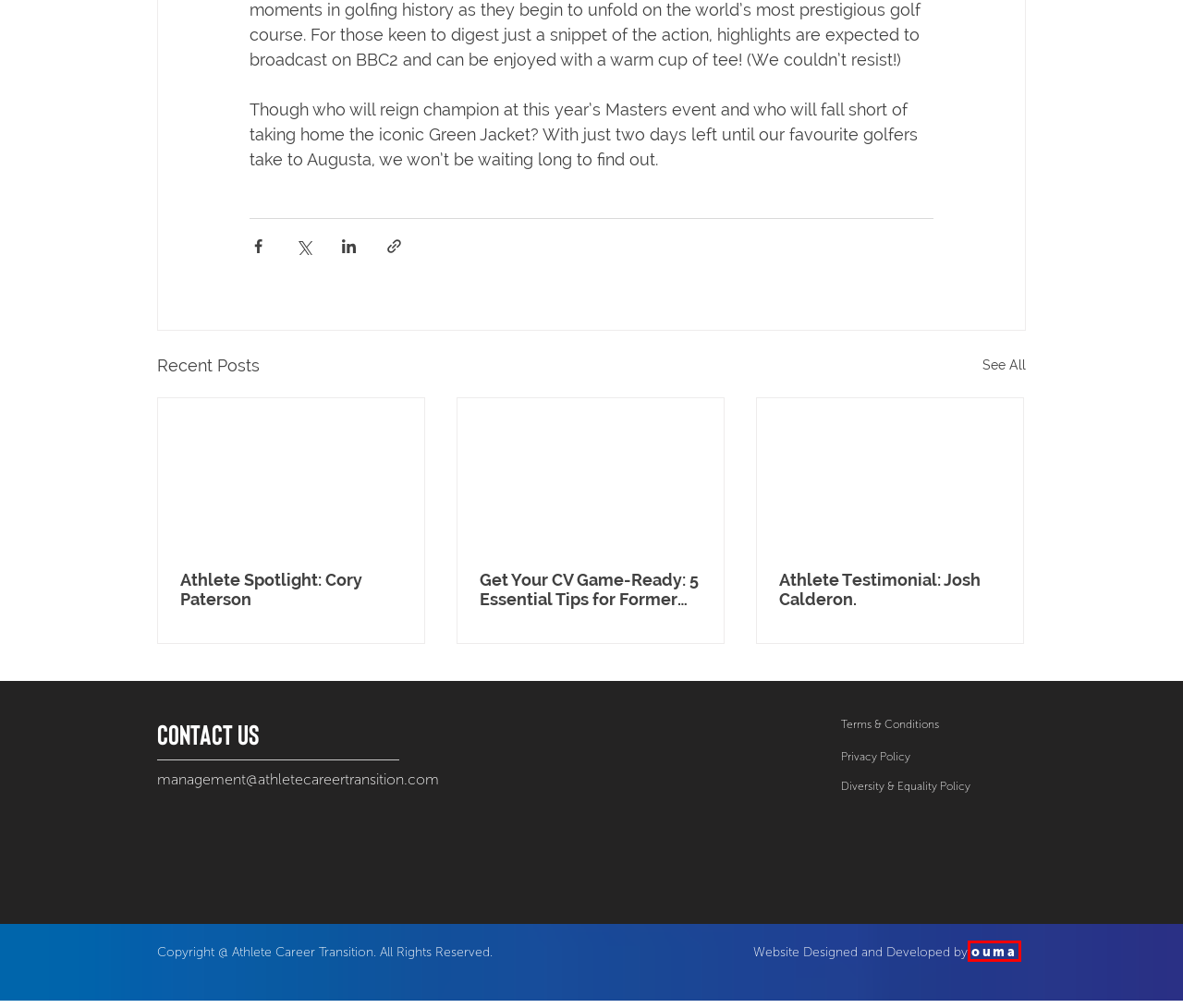Observe the provided screenshot of a webpage that has a red rectangle bounding box. Determine the webpage description that best matches the new webpage after clicking the element inside the red bounding box. Here are the candidates:
A. Terms & Conditions | Athlete Career Transition
B. Get Your CV Game-Ready: 5 Essential Tips for Former Athletes.
C. Privacy Policy | Athlete Career Transition
D. Athletes | Athlete Career Transition
E. Athlete Spotlight: Cory Paterson
F. Welcome to Ouma | Your Growth Agency
G. Athlete Testimonial: Josh Calderon.
H. Diversity & Equality | Athlete Career Transition

F